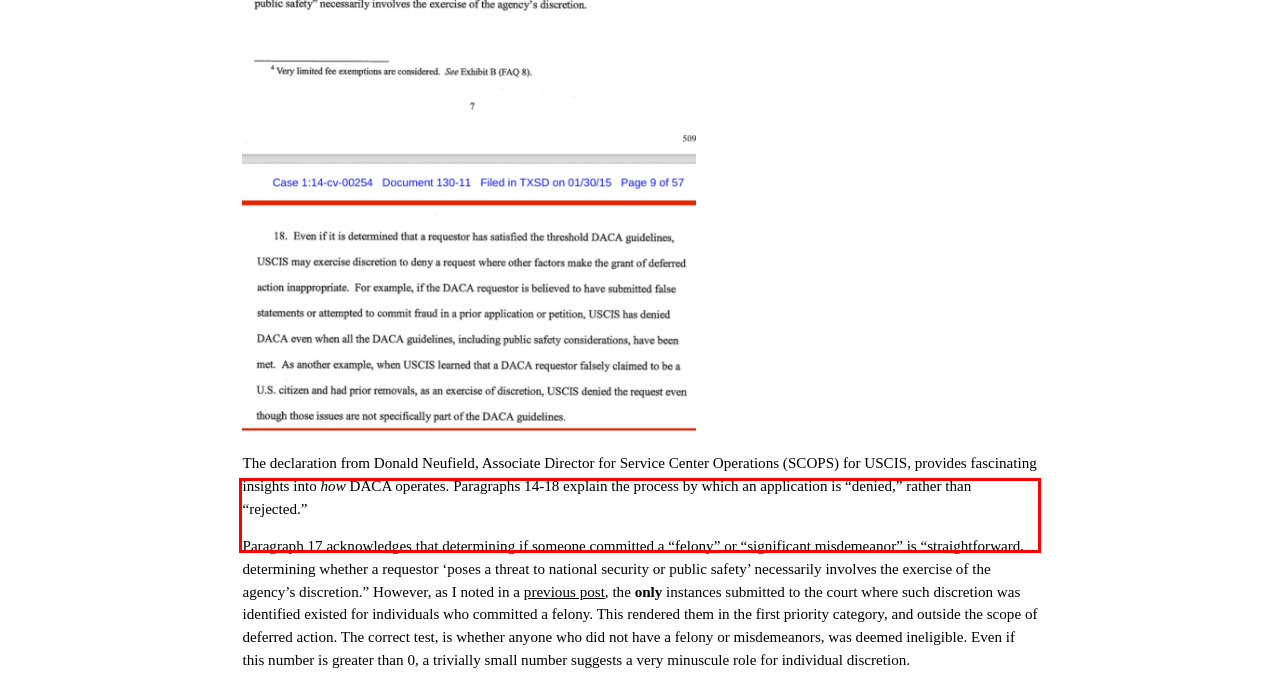You have a screenshot with a red rectangle around a UI element. Recognize and extract the text within this red bounding box using OCR.

The declaration from Donald Neufield, Associate Director for Service Center Operations (SCOPS) for USCIS, provides fascinating insights into how DACA operates. Paragraphs 14-18 explain the process by which an application is “denied,” rather than “rejected.”